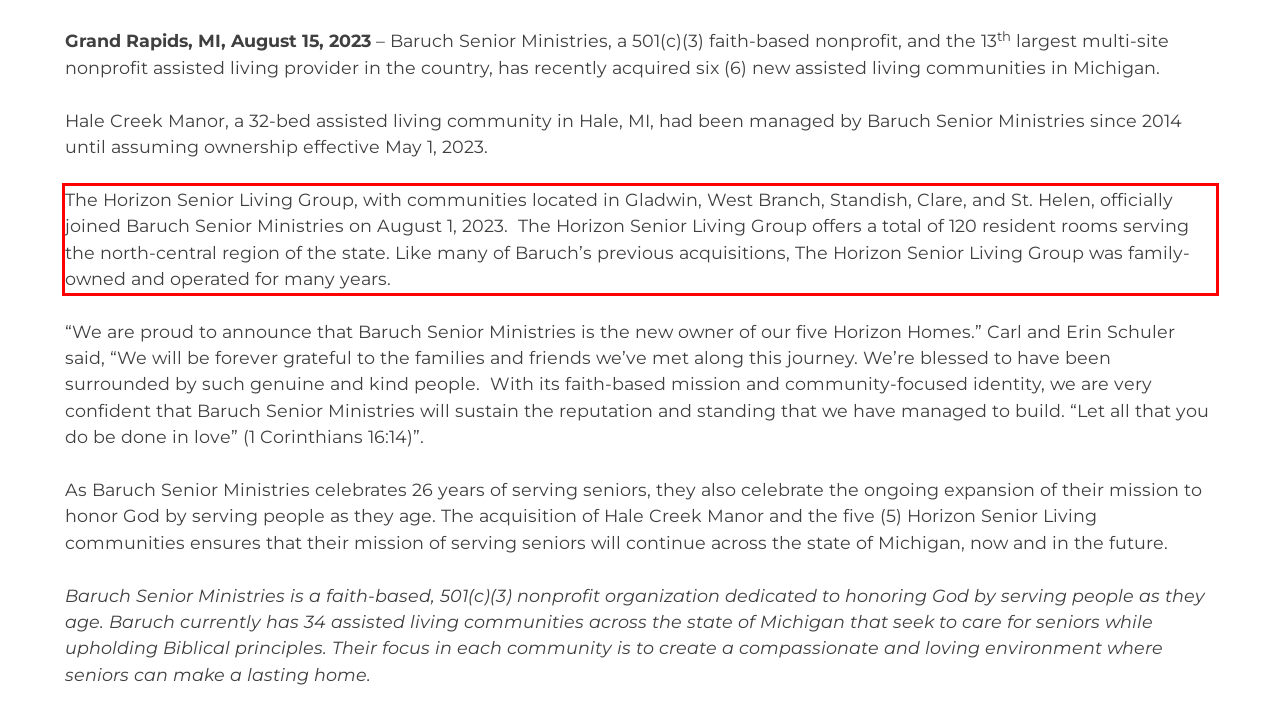You are given a screenshot with a red rectangle. Identify and extract the text within this red bounding box using OCR.

The Horizon Senior Living Group, with communities located in Gladwin, West Branch, Standish, Clare, and St. Helen, officially joined Baruch Senior Ministries on August 1, 2023. The Horizon Senior Living Group offers a total of 120 resident rooms serving the north-central region of the state. Like many of Baruch’s previous acquisitions, The Horizon Senior Living Group was family-owned and operated for many years.